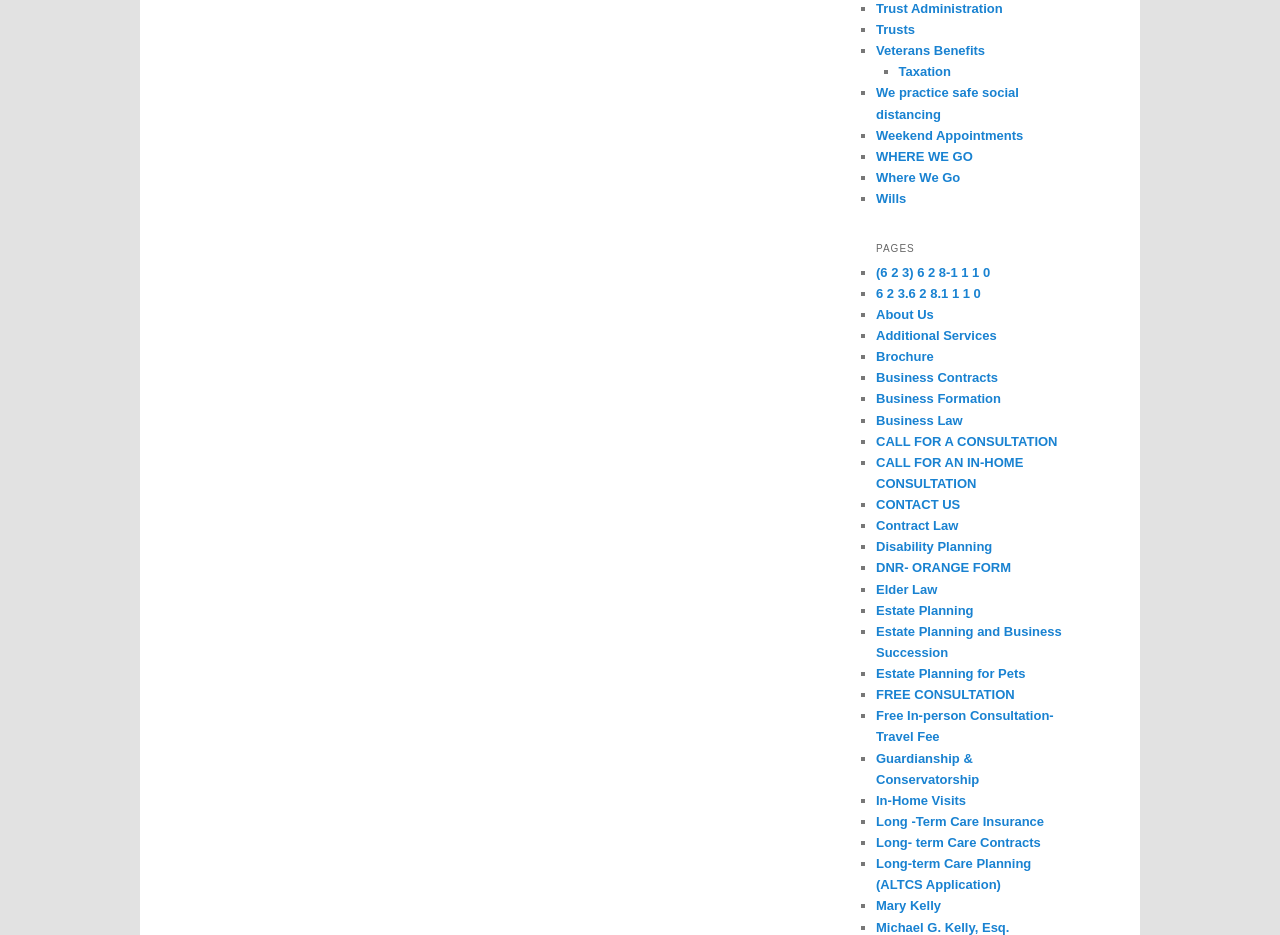Provide the bounding box coordinates, formatted as (top-left x, top-left y, bottom-right x, bottom-right y), with all values being floating point numbers between 0 and 1. Identify the bounding box of the UI element that matches the description: CALL FOR A CONSULTATION

[0.684, 0.464, 0.826, 0.48]